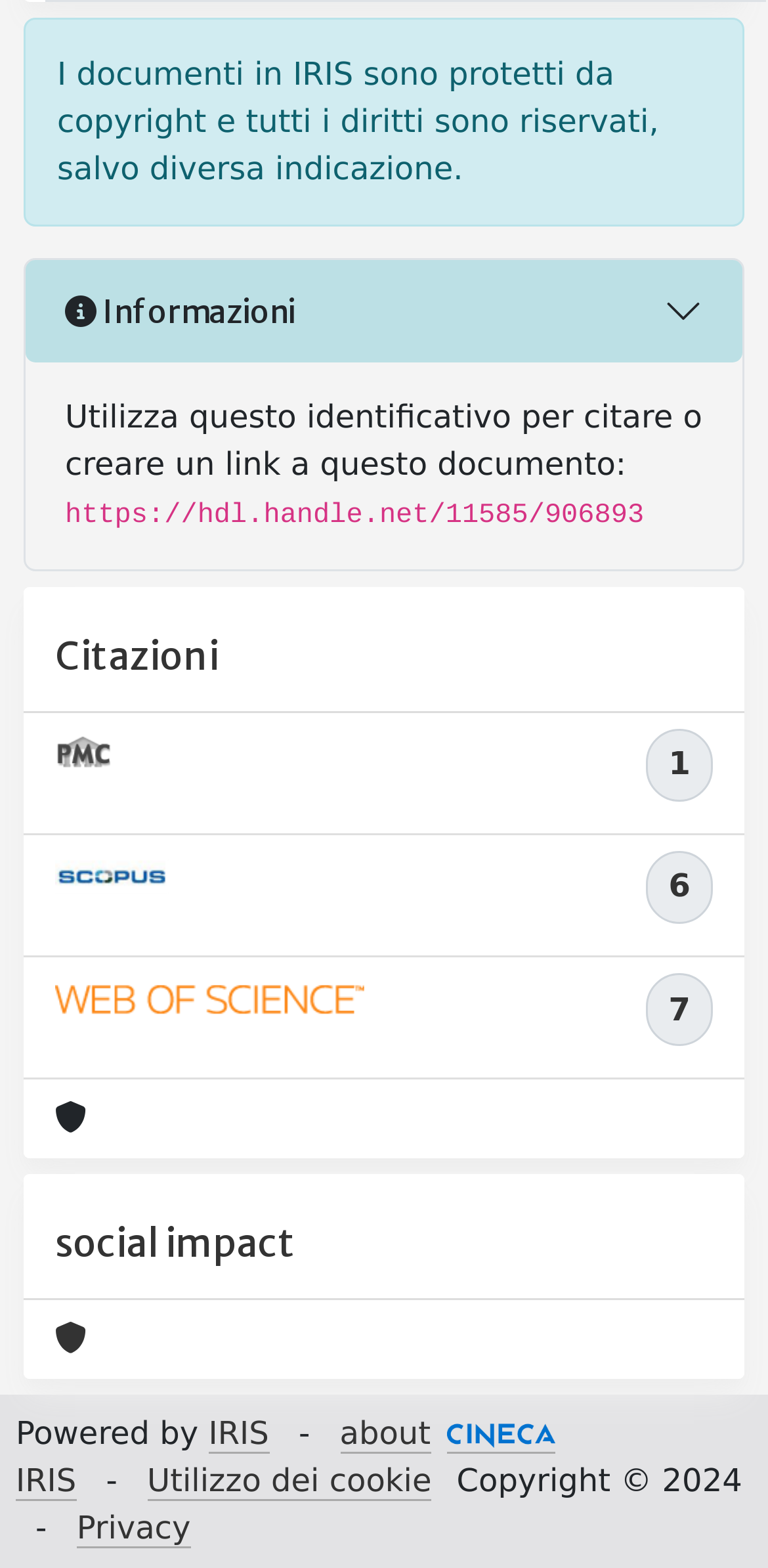Determine the bounding box coordinates of the clickable element to complete this instruction: "View IRIS logo". Provide the coordinates in the format of four float numbers between 0 and 1, [left, top, right, bottom].

[0.581, 0.902, 0.722, 0.927]